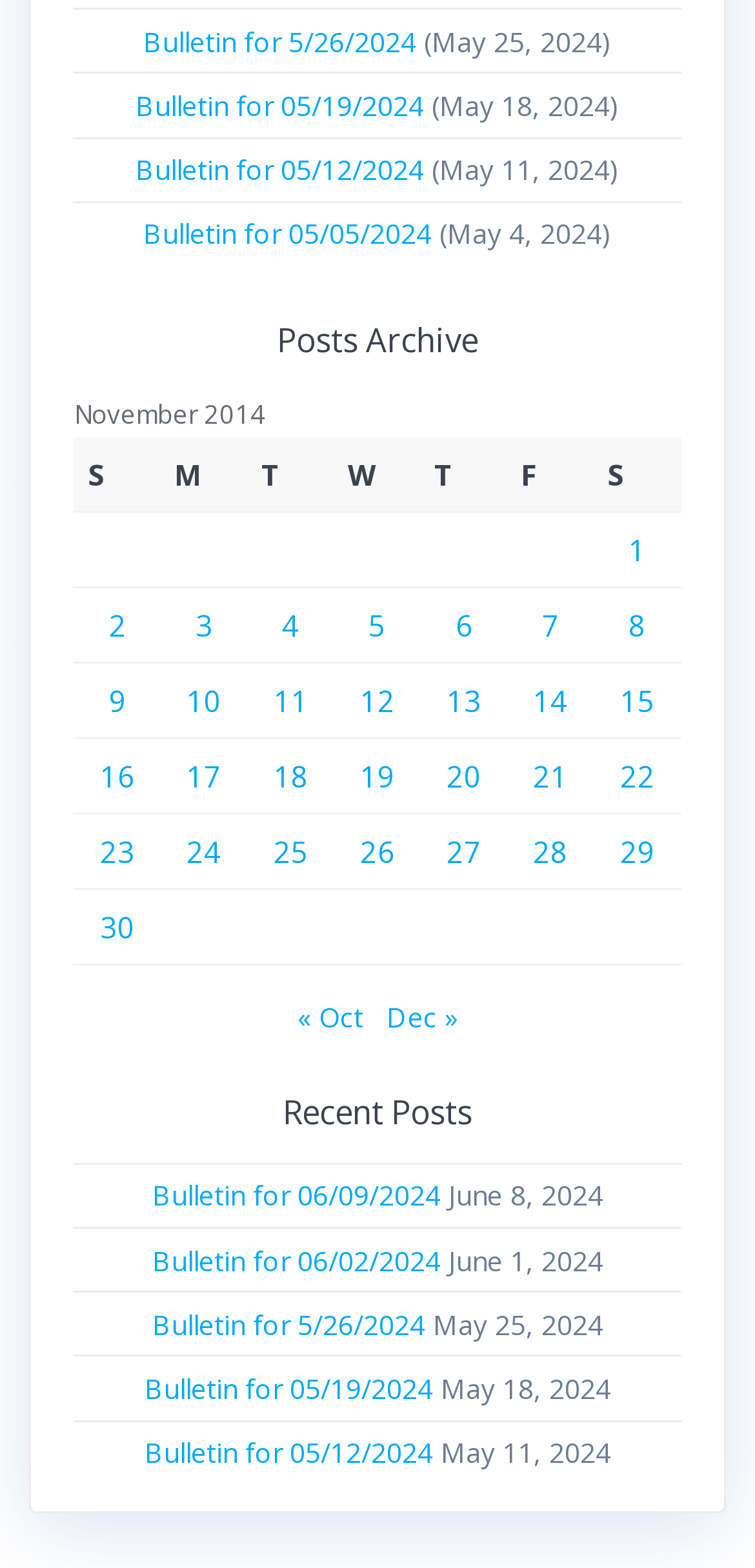How many links are in the first row of the table?
By examining the image, provide a one-word or phrase answer.

1